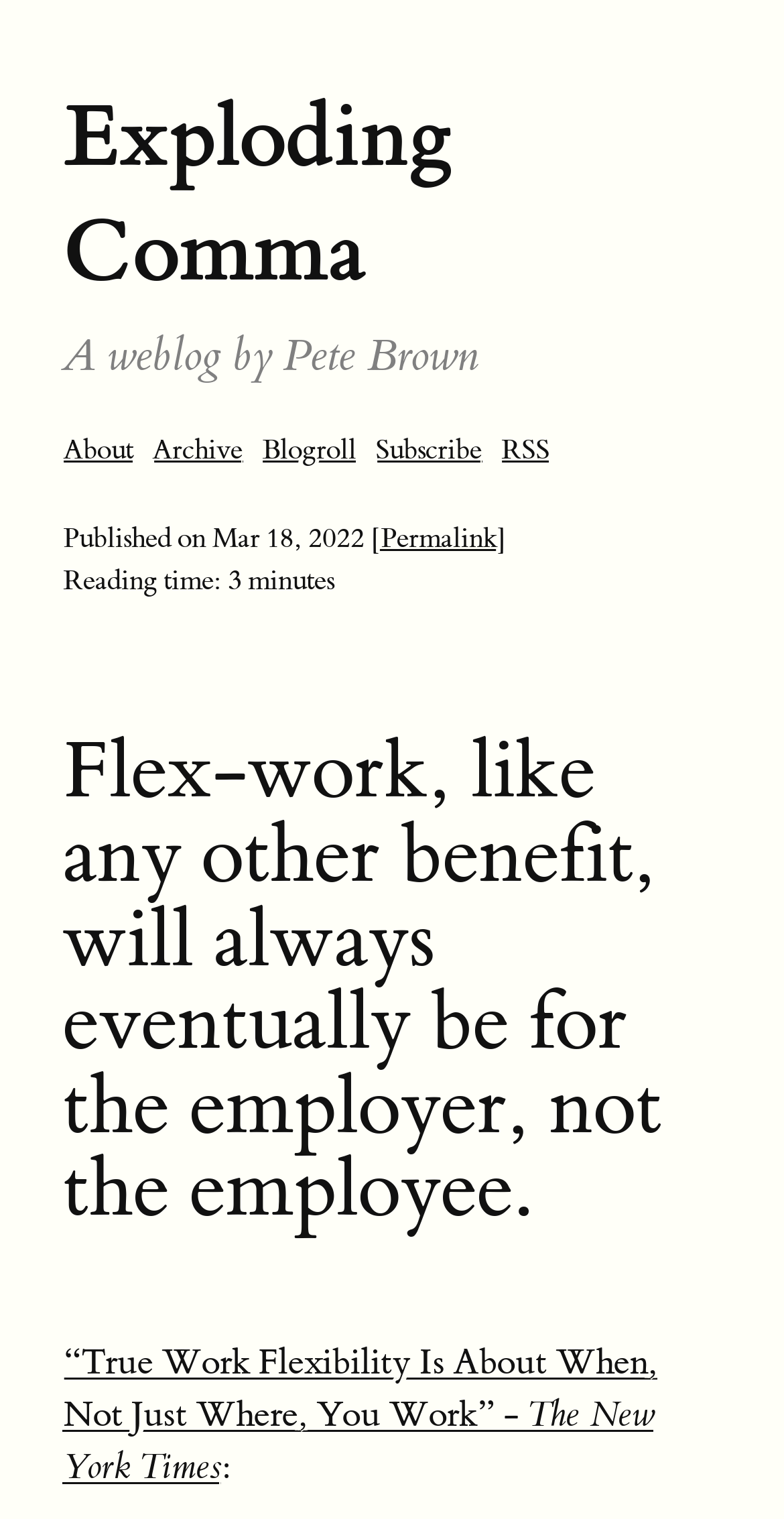Locate the bounding box coordinates of the area that needs to be clicked to fulfill the following instruction: "view the RSS feed". The coordinates should be in the format of four float numbers between 0 and 1, namely [left, top, right, bottom].

[0.639, 0.285, 0.701, 0.308]